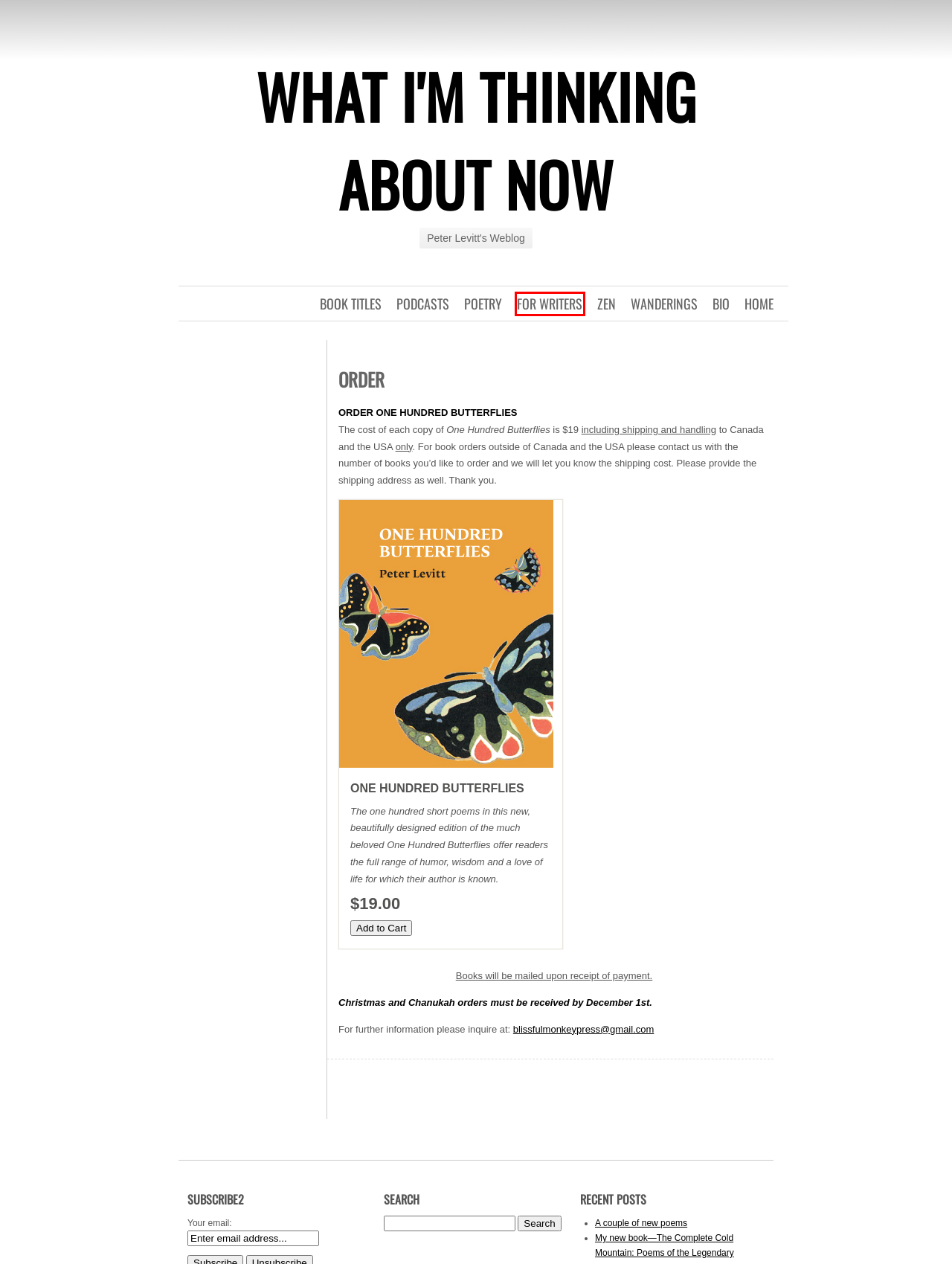You are given a screenshot depicting a webpage with a red bounding box around a UI element. Select the description that best corresponds to the new webpage after clicking the selected element. Here are the choices:
A. A couple of new poems | What I'm Thinking About Now
B. For Writers | What I'm Thinking About Now
C. POETRY | What I'm Thinking About Now
D. Zen | What I'm Thinking About Now
E. What I'm Thinking About Now | Peter Levitt's Weblog
F. Wanderings | What I'm Thinking About Now
G. Podcasts | What I'm Thinking About Now
H. Bio | What I'm Thinking About Now

B